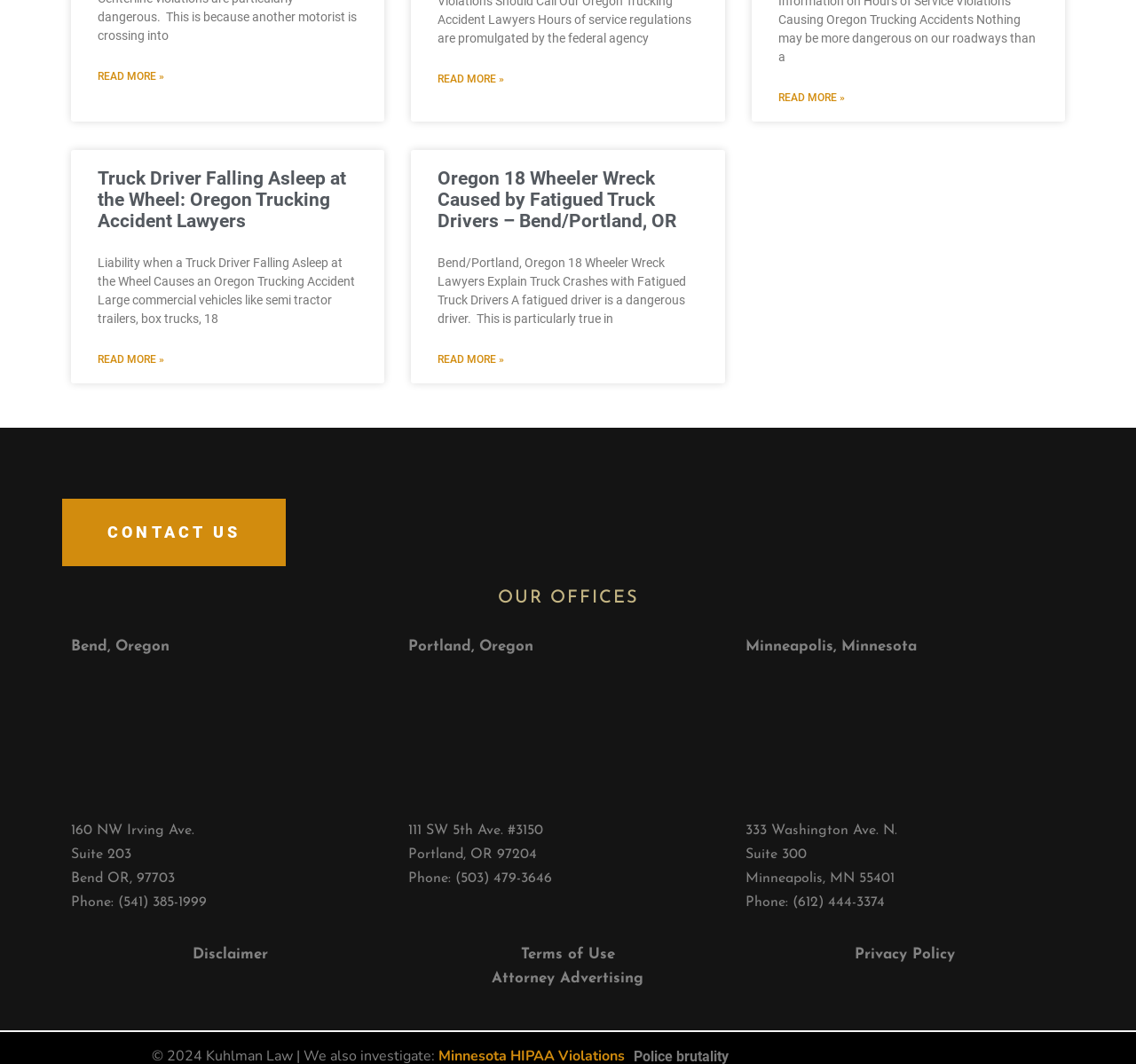Please find the bounding box coordinates in the format (top-left x, top-left y, bottom-right x, bottom-right y) for the given element description. Ensure the coordinates are floating point numbers between 0 and 1. Description: Disclaimer

[0.17, 0.89, 0.236, 0.904]